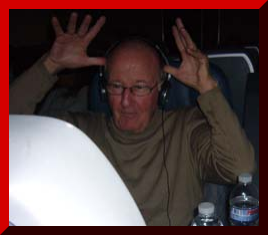Is the cabin brightly lit?
Provide a one-word or short-phrase answer based on the image.

No